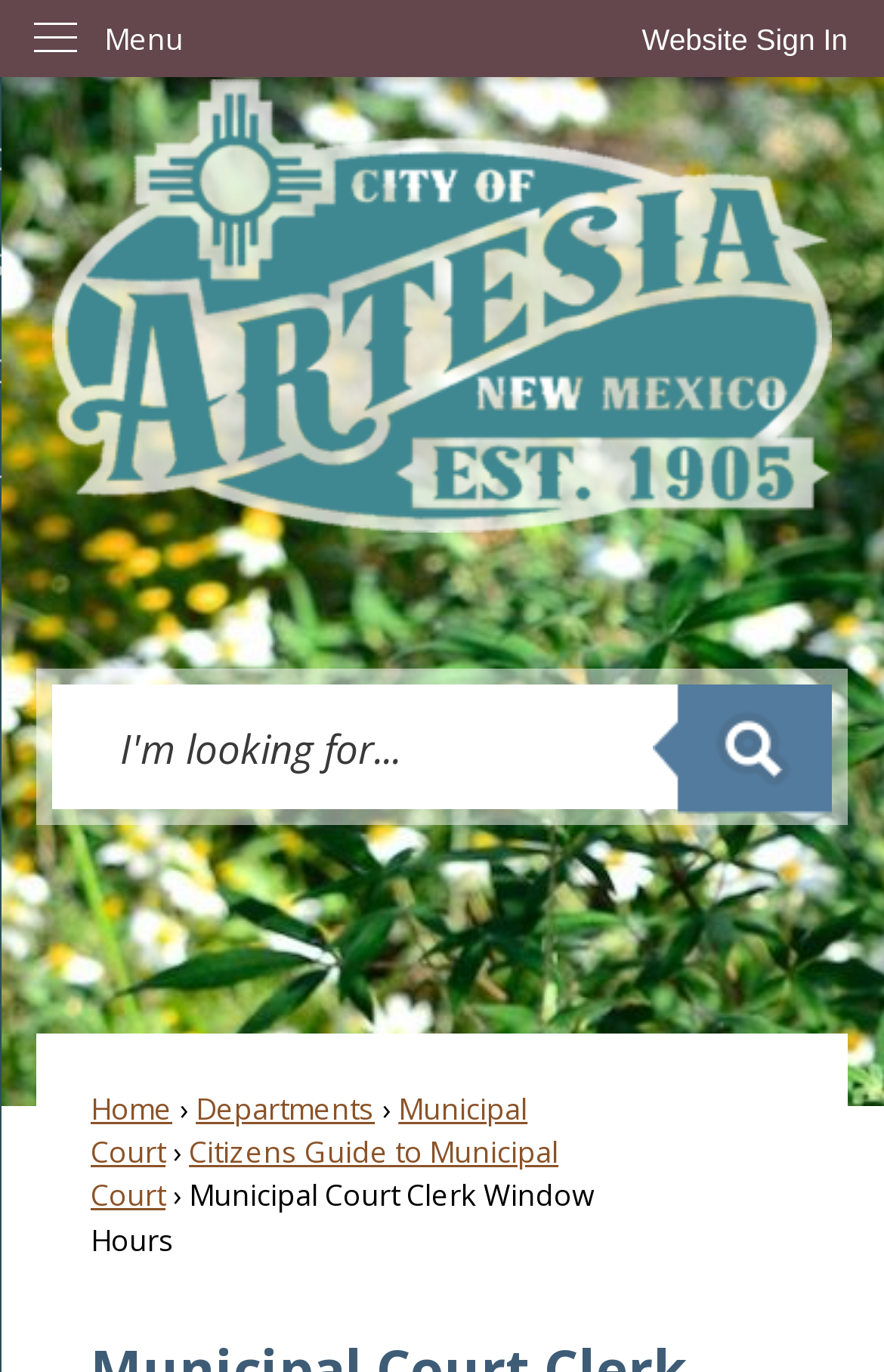Highlight the bounding box coordinates of the element that should be clicked to carry out the following instruction: "Sign in to the website". The coordinates must be given as four float numbers ranging from 0 to 1, i.e., [left, top, right, bottom].

[0.685, 0.0, 1.0, 0.058]